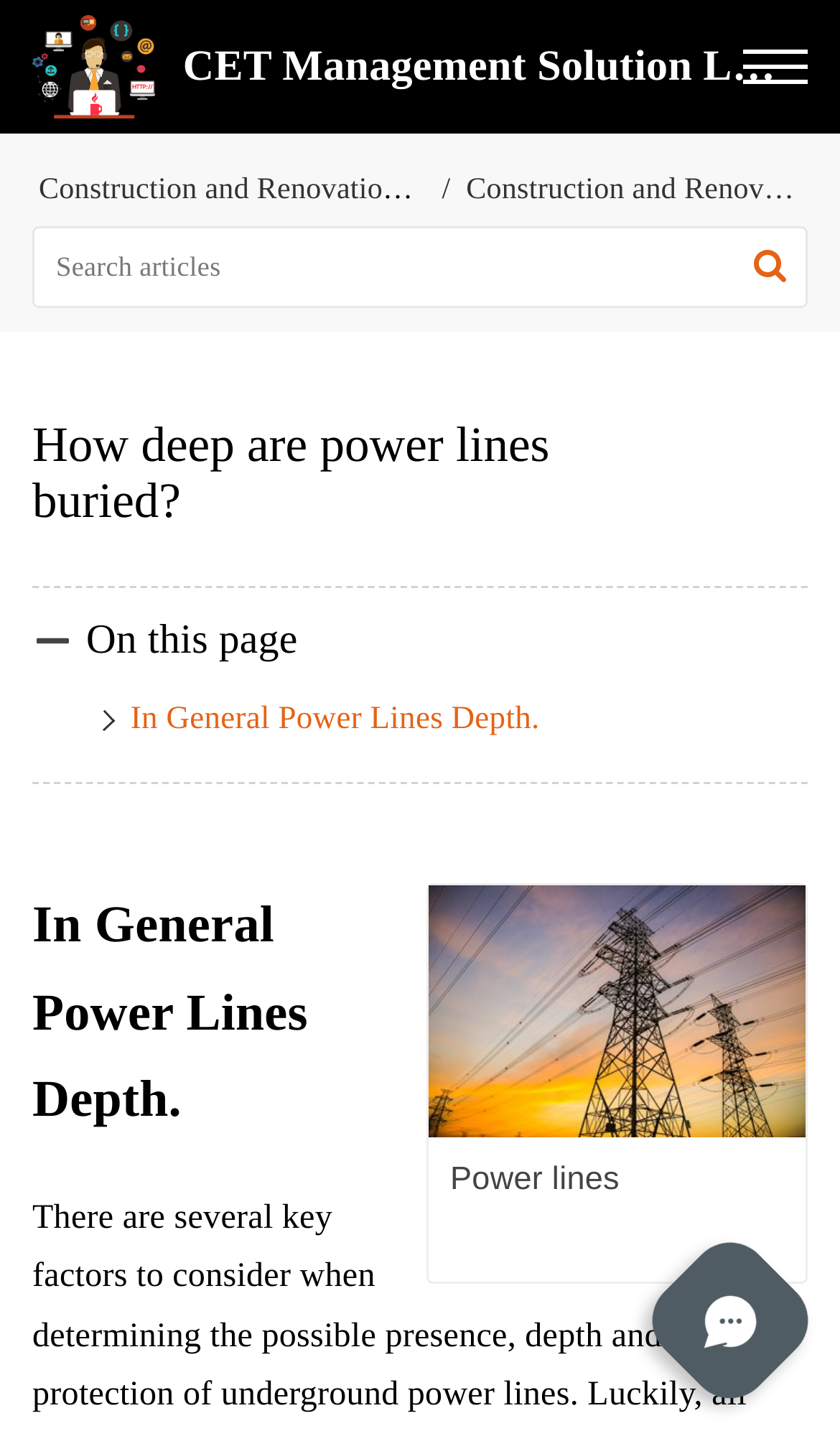Using the given description, provide the bounding box coordinates formatted as (top-left x, top-left y, bottom-right x, bottom-right y), with all values being floating point numbers between 0 and 1. Description: In General Power Lines Depth.

[0.155, 0.484, 0.642, 0.52]